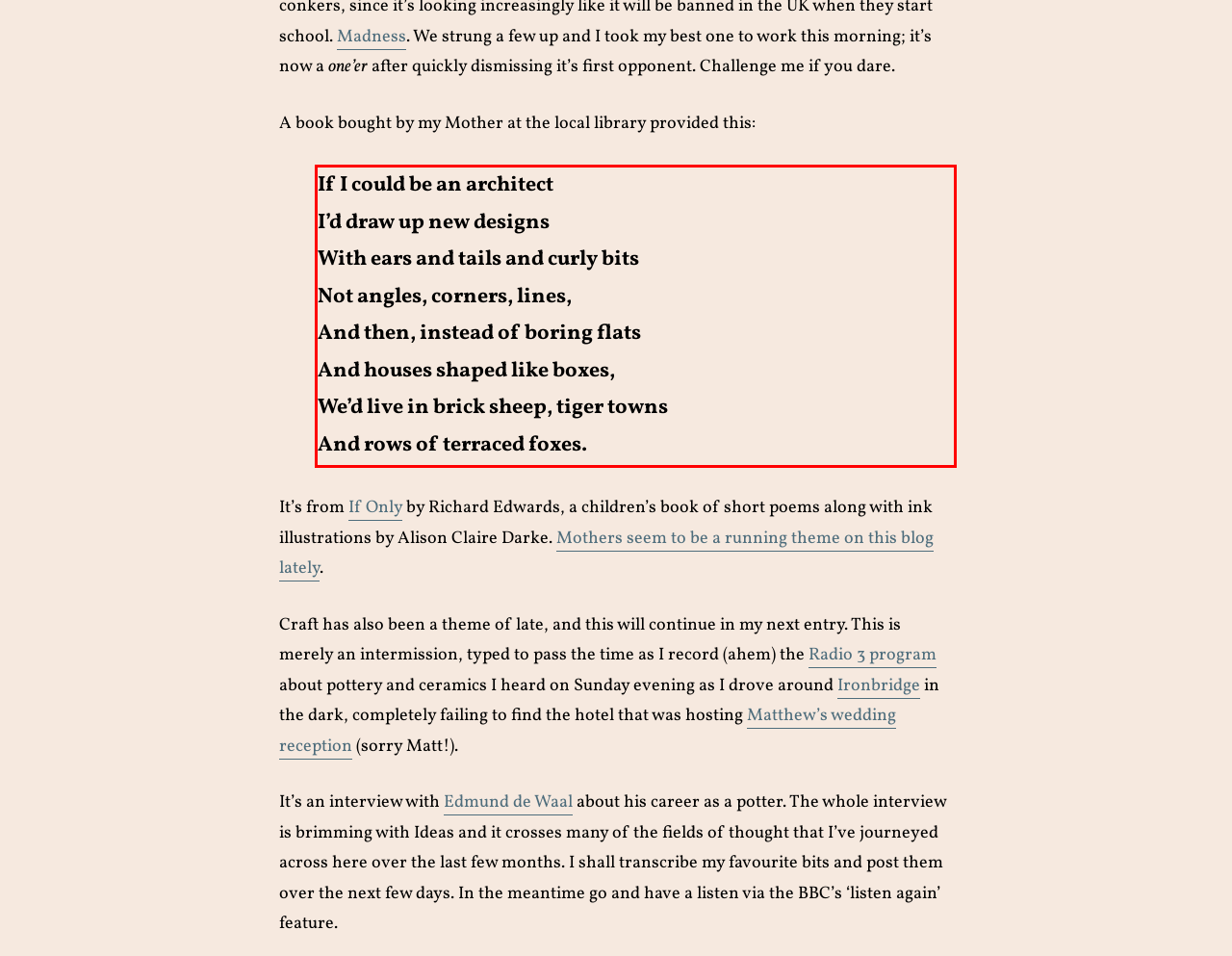Please take the screenshot of the webpage, find the red bounding box, and generate the text content that is within this red bounding box.

If I could be an architect I’d draw up new designs With ears and tails and curly bits Not angles, corners, lines, And then, instead of boring flats And houses shaped like boxes, We’d live in brick sheep, tiger towns And rows of terraced foxes.